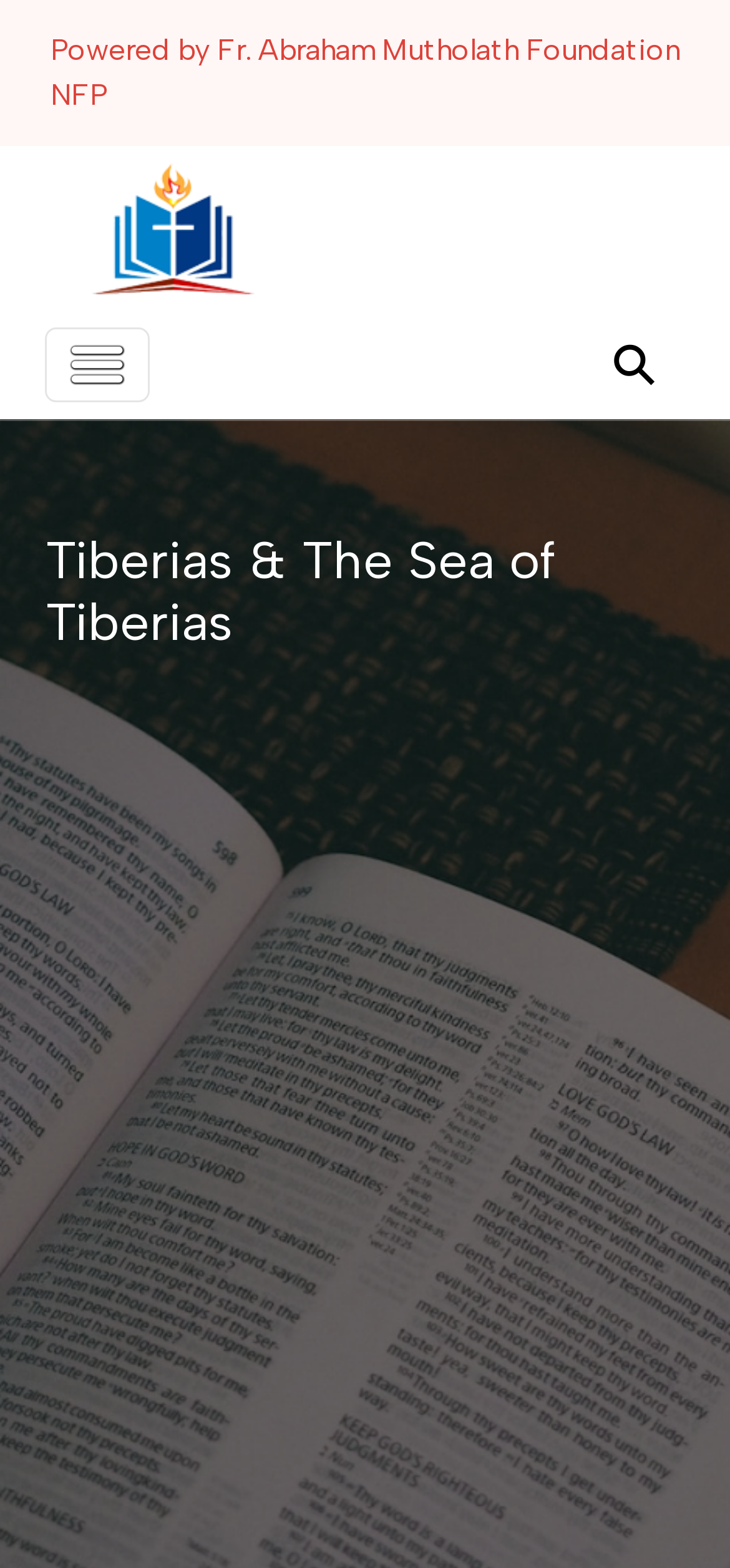Could you identify the text that serves as the heading for this webpage?

Tiberias & The Sea of Tiberias